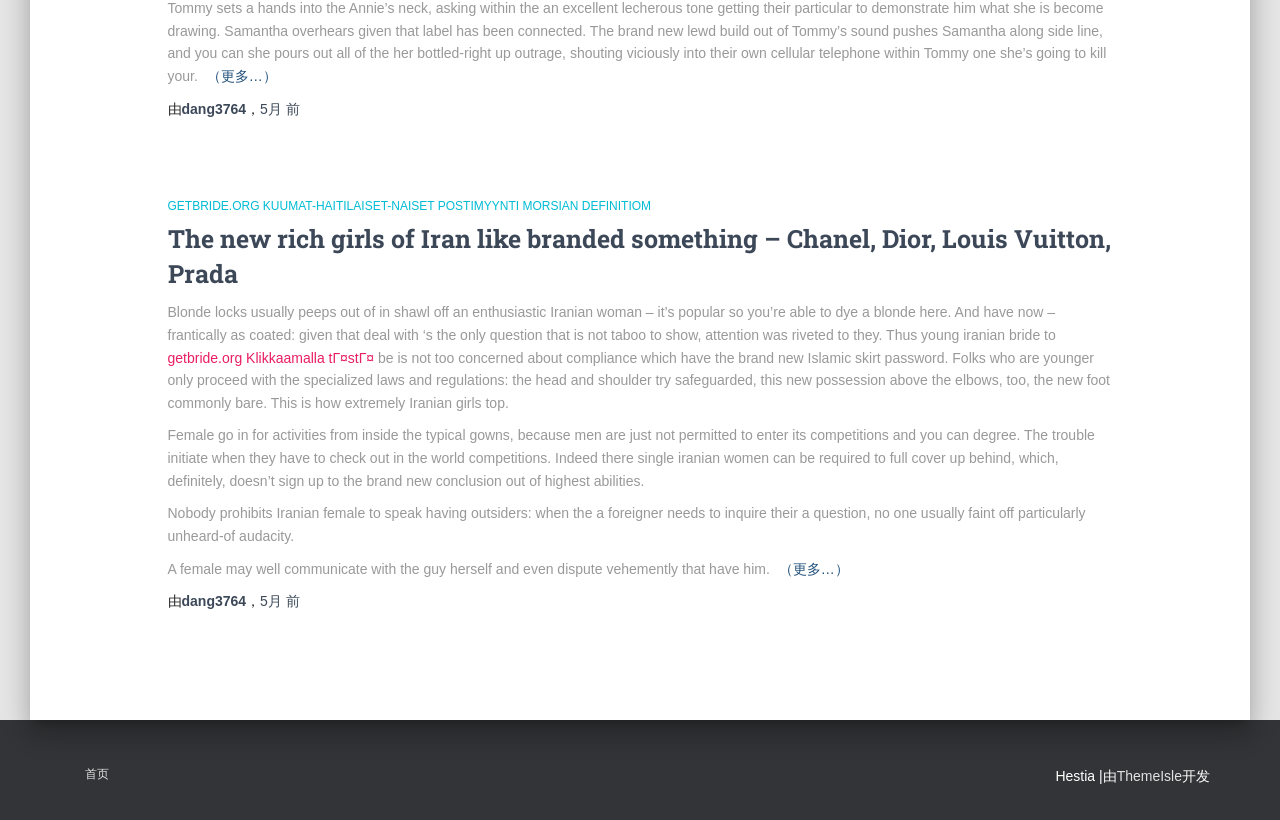Locate the UI element described as follows: "首页". Return the bounding box coordinates as four float numbers between 0 and 1 in the order [left, top, right, bottom].

[0.055, 0.914, 0.097, 0.974]